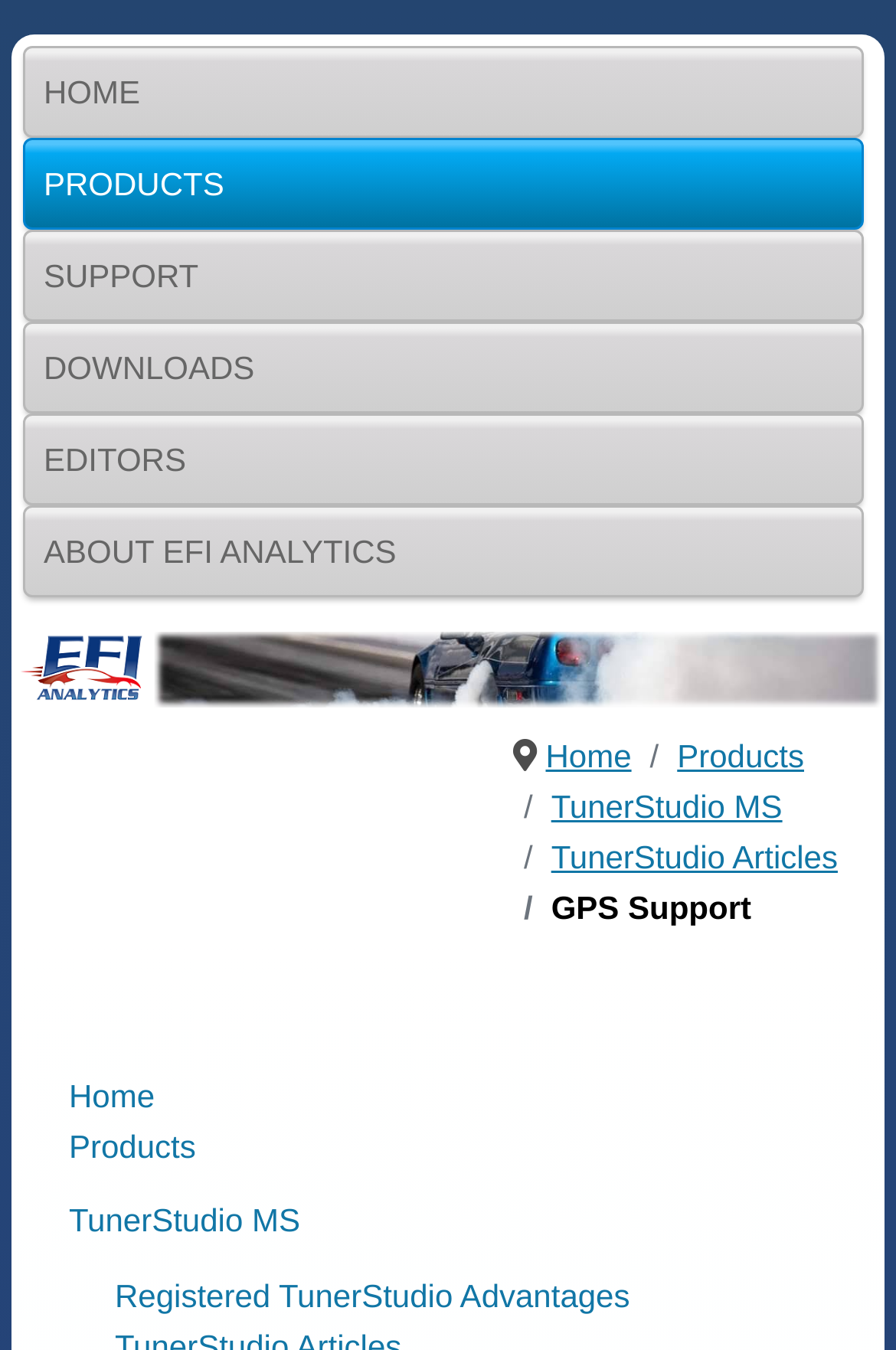Determine the bounding box coordinates of the clickable region to execute the instruction: "read about EFI analytics". The coordinates should be four float numbers between 0 and 1, denoted as [left, top, right, bottom].

[0.026, 0.374, 0.964, 0.442]